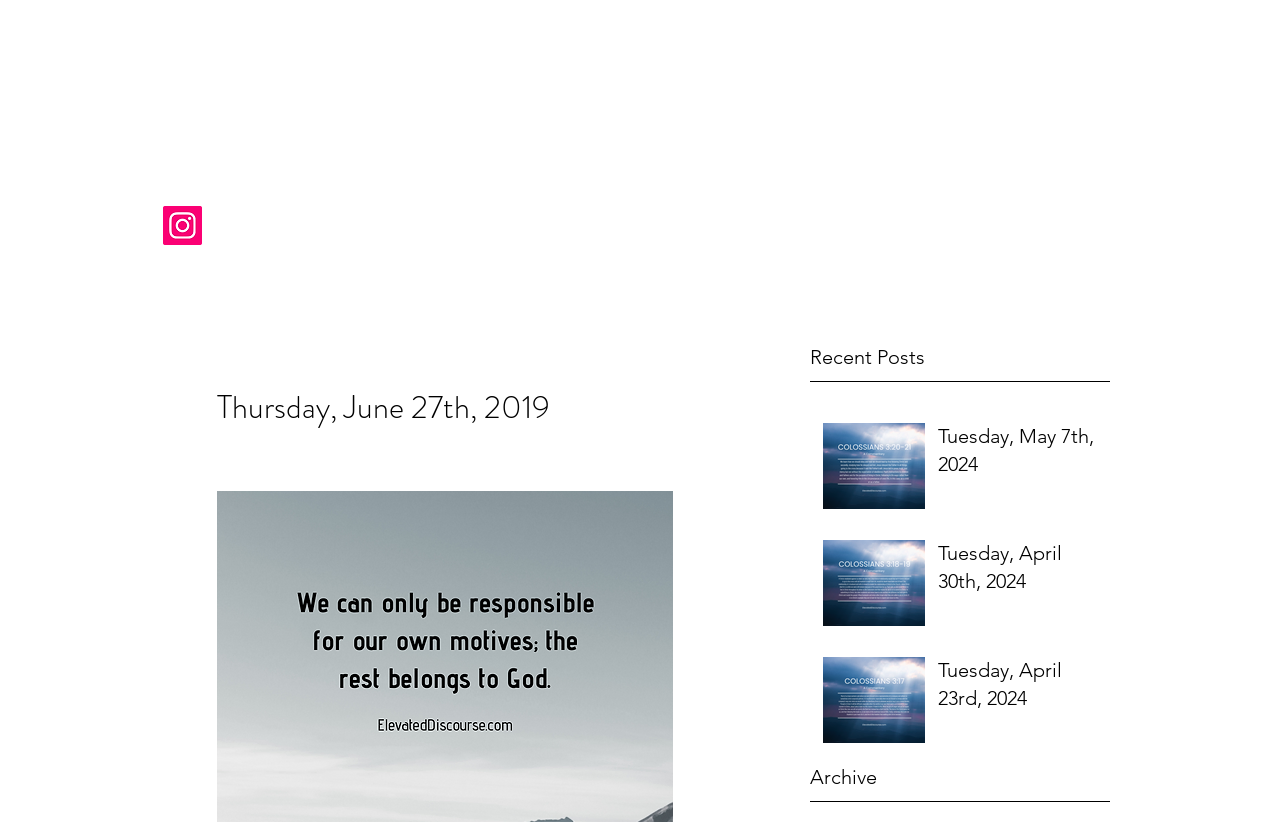Give a one-word or short-phrase answer to the following question: 
What is the purpose of the 'Social Bar'?

To connect to social media